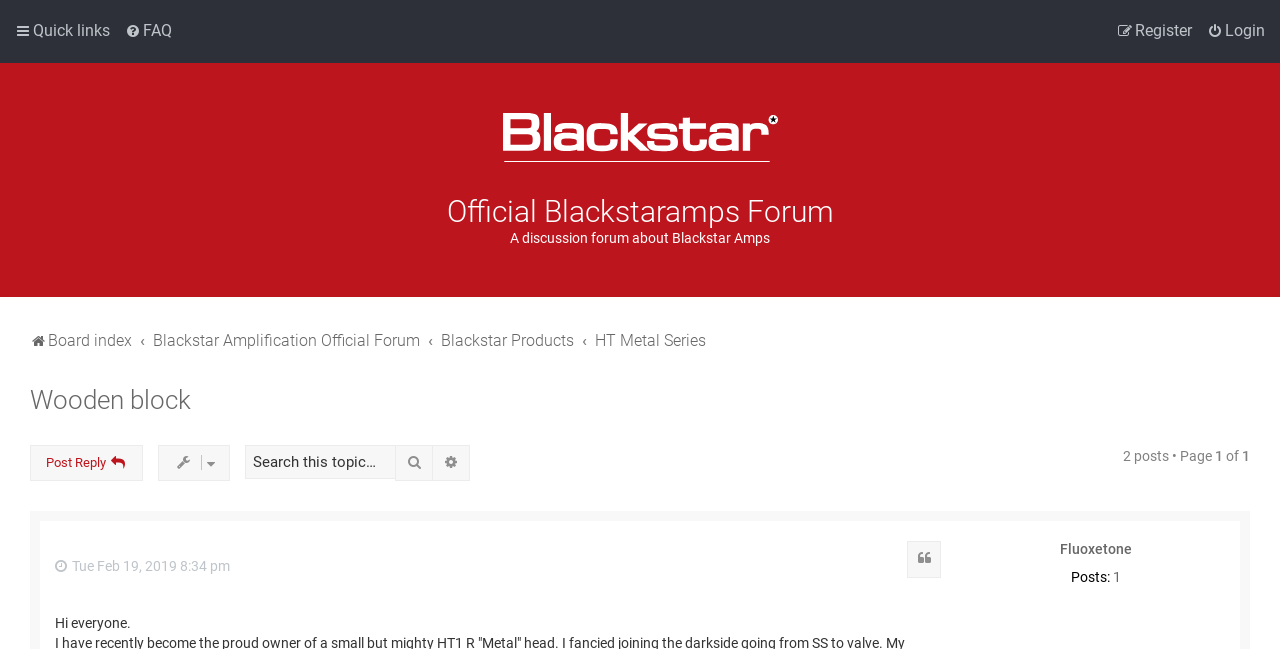Identify and provide the title of the webpage.

Official Blackstaramps Forum